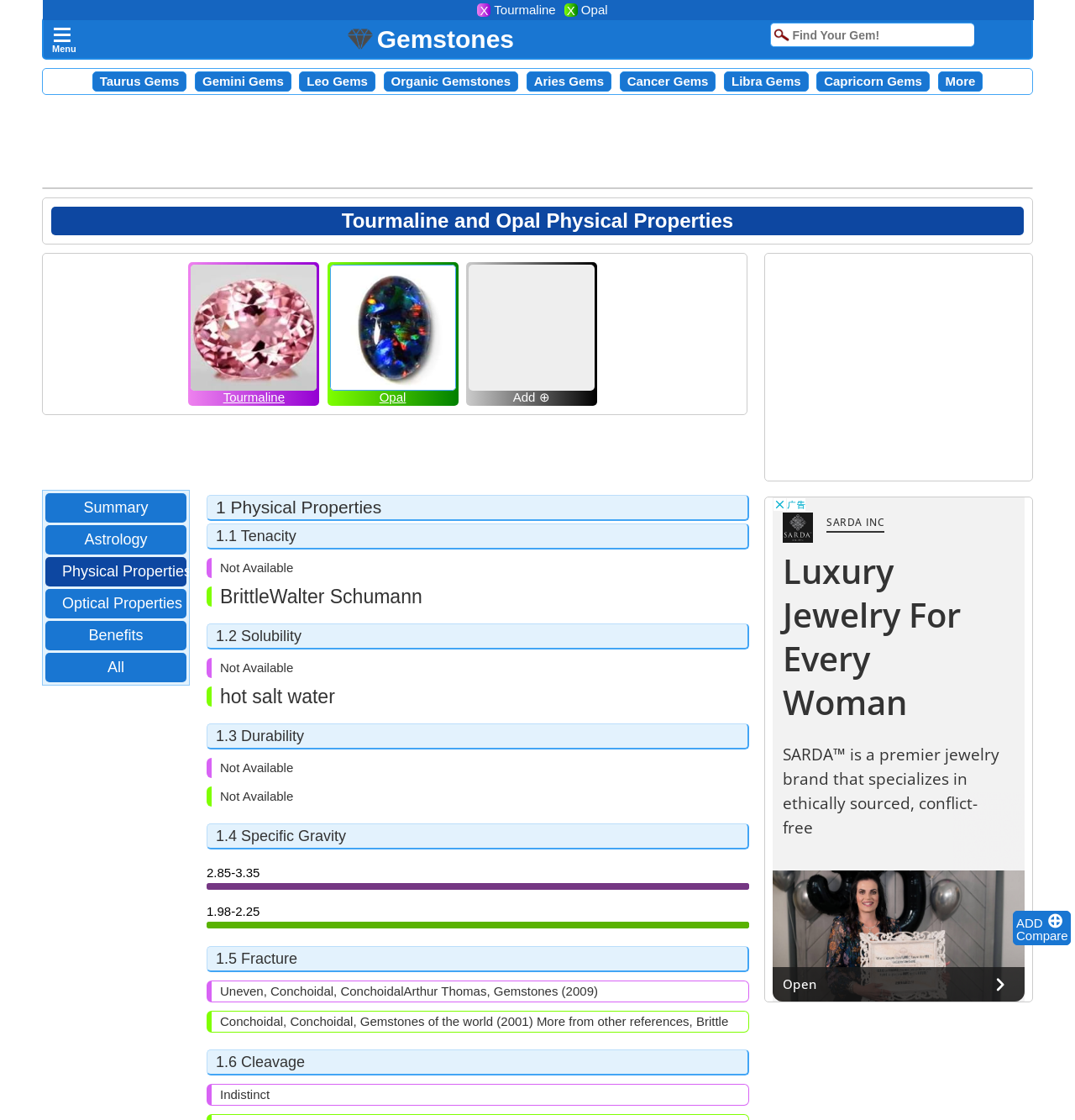Locate the bounding box coordinates of the element you need to click to accomplish the task described by this instruction: "Click the 'Compare' button".

[0.945, 0.829, 0.994, 0.842]